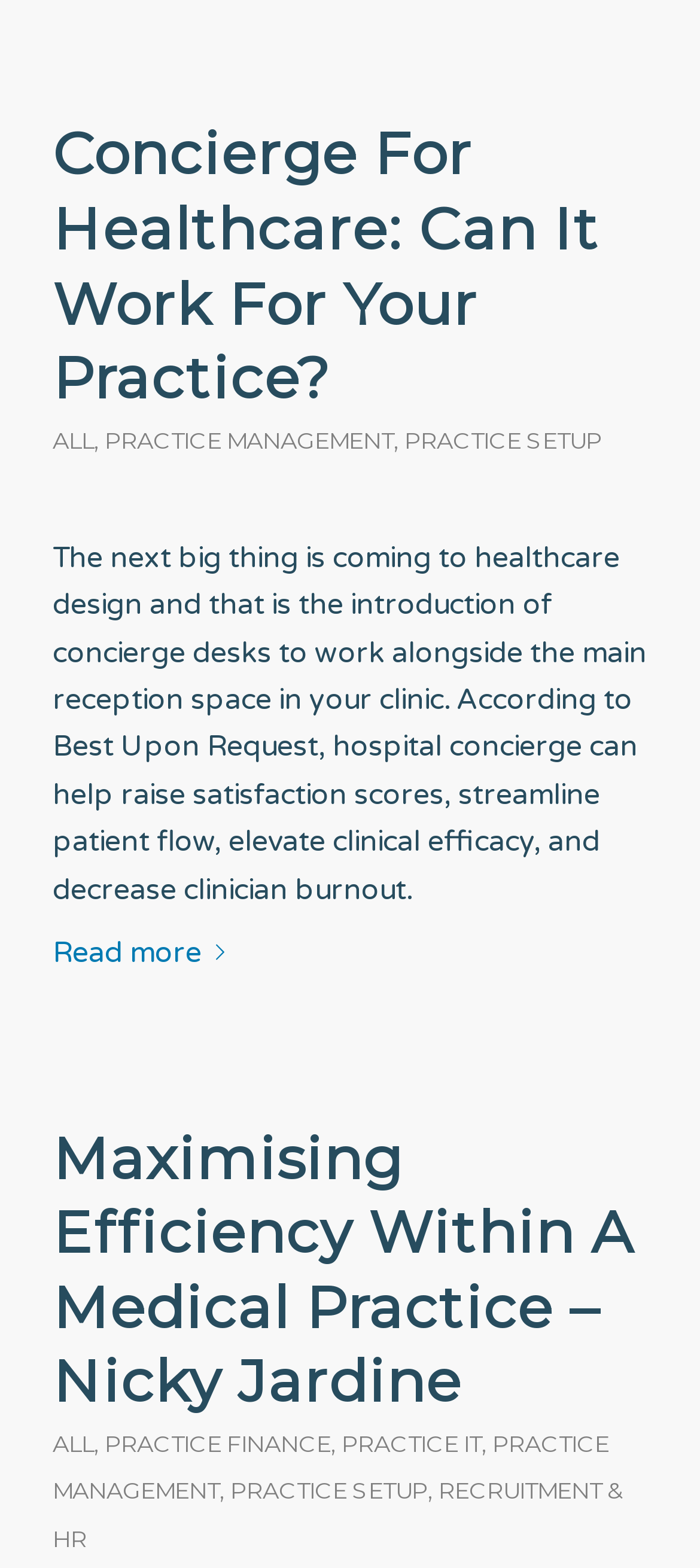What is the benefit of hospital concierge?
Provide a one-word or short-phrase answer based on the image.

Raise satisfaction scores